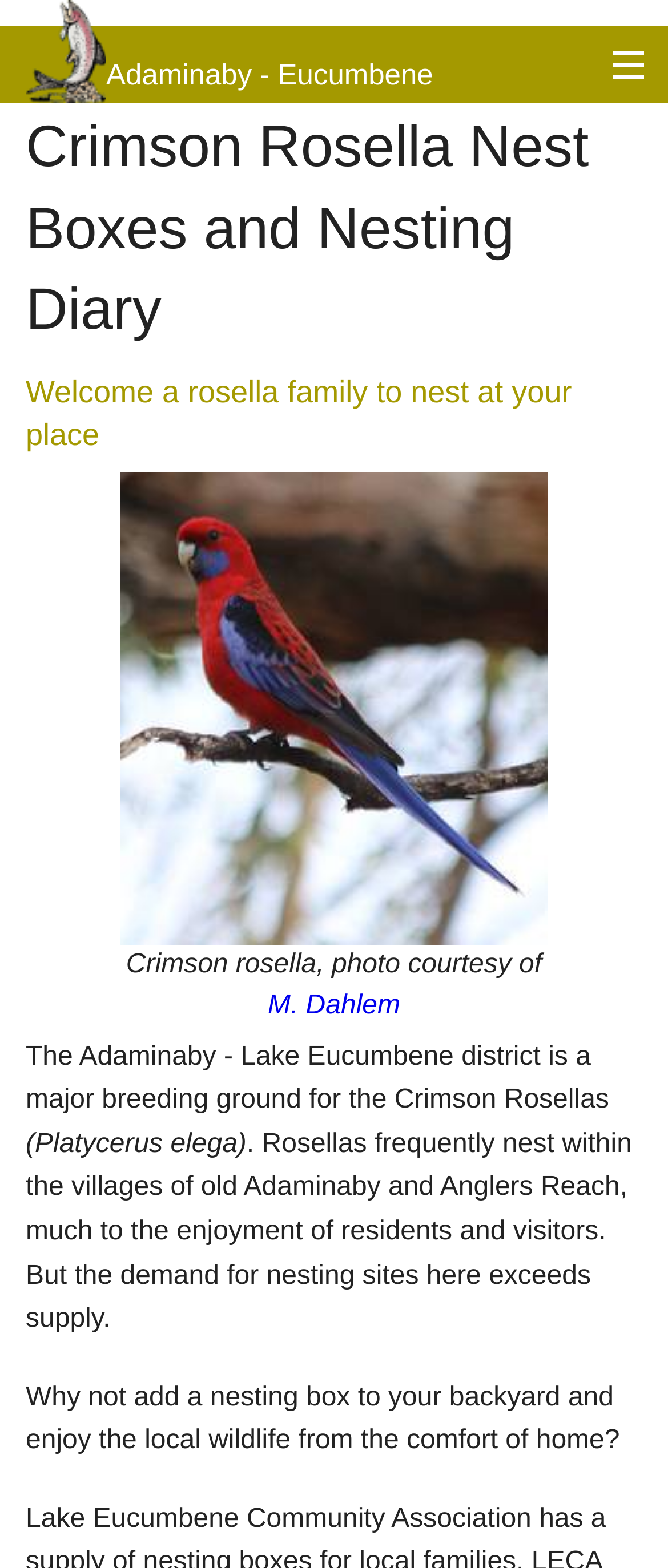Given the description "M. Dahlem", provide the bounding box coordinates of the corresponding UI element.

[0.401, 0.632, 0.599, 0.65]